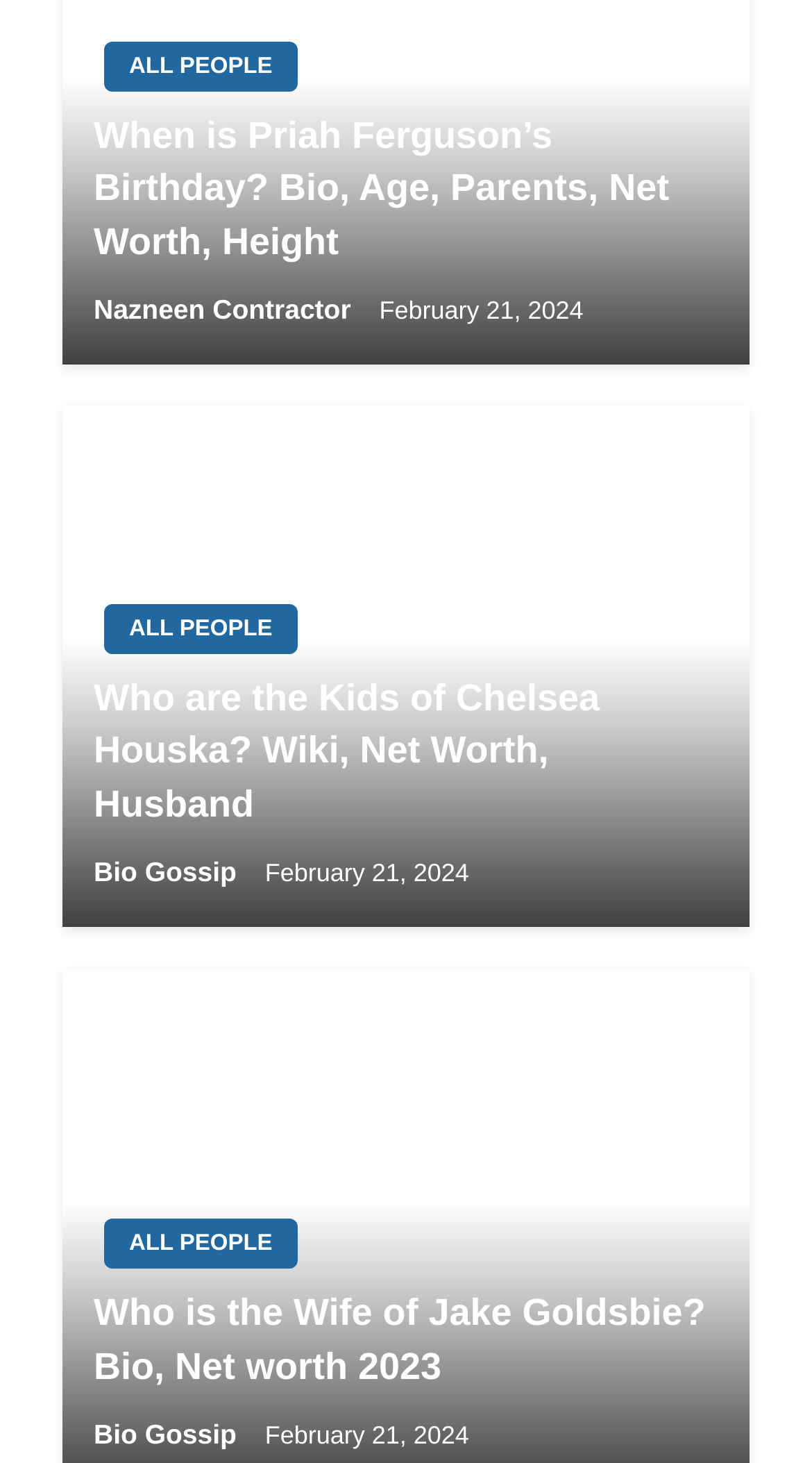Determine the bounding box coordinates for the area that needs to be clicked to fulfill this task: "Click on the link to Priah Ferguson's bio". The coordinates must be given as four float numbers between 0 and 1, i.e., [left, top, right, bottom].

[0.115, 0.076, 0.885, 0.183]